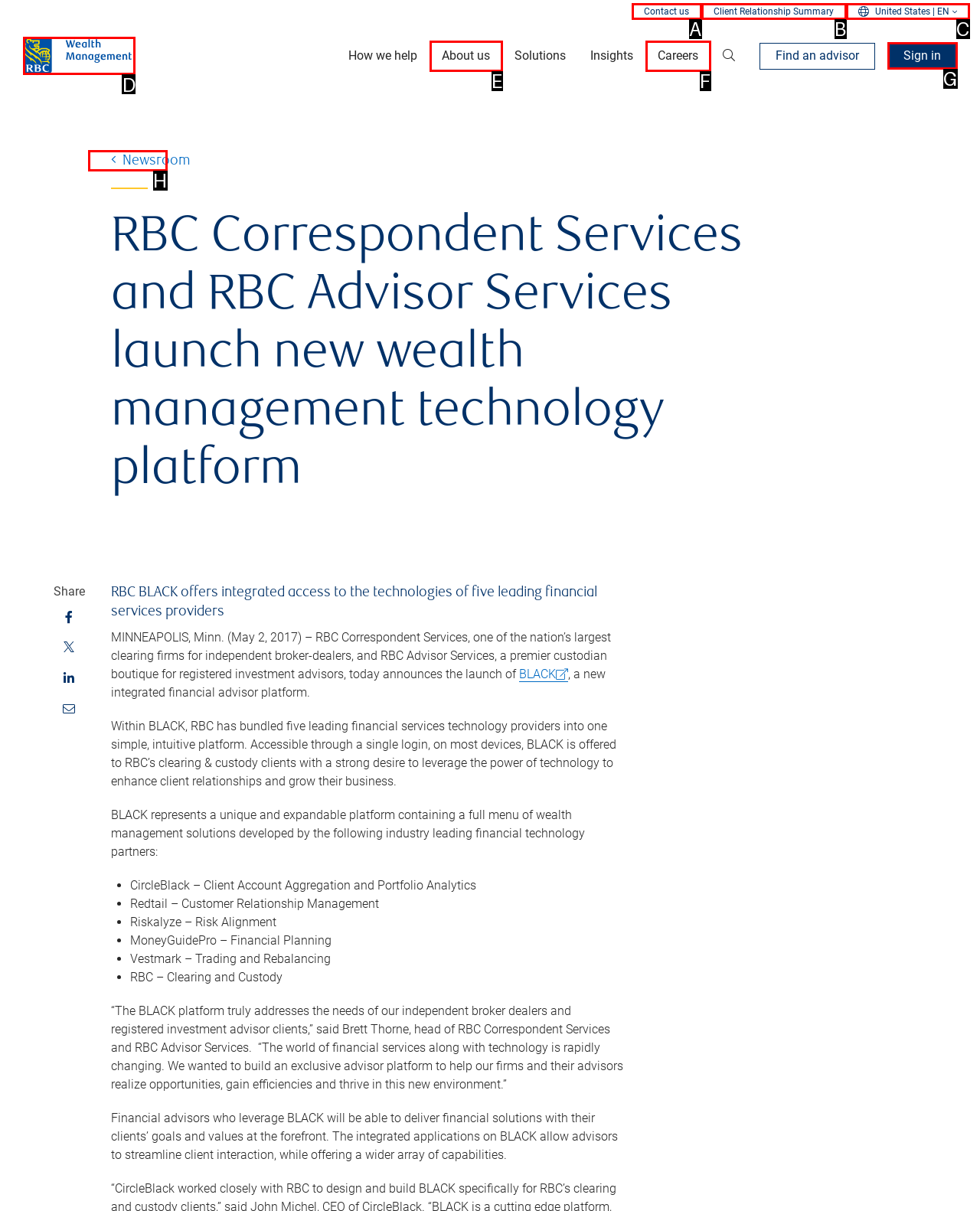Given the description: Newsroom, identify the HTML element that fits best. Respond with the letter of the correct option from the choices.

H